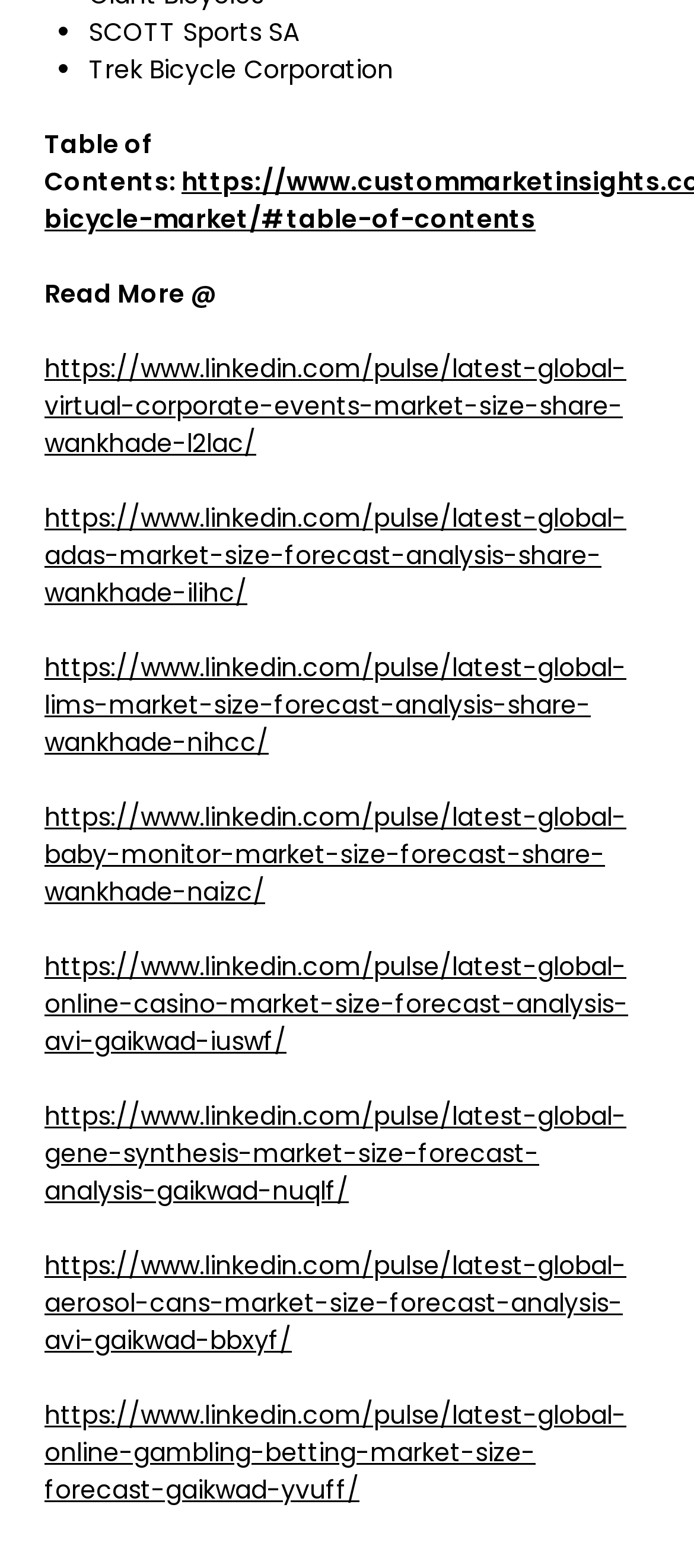What is the topic of the first link?
Using the image as a reference, answer with just one word or a short phrase.

Virtual corporate events